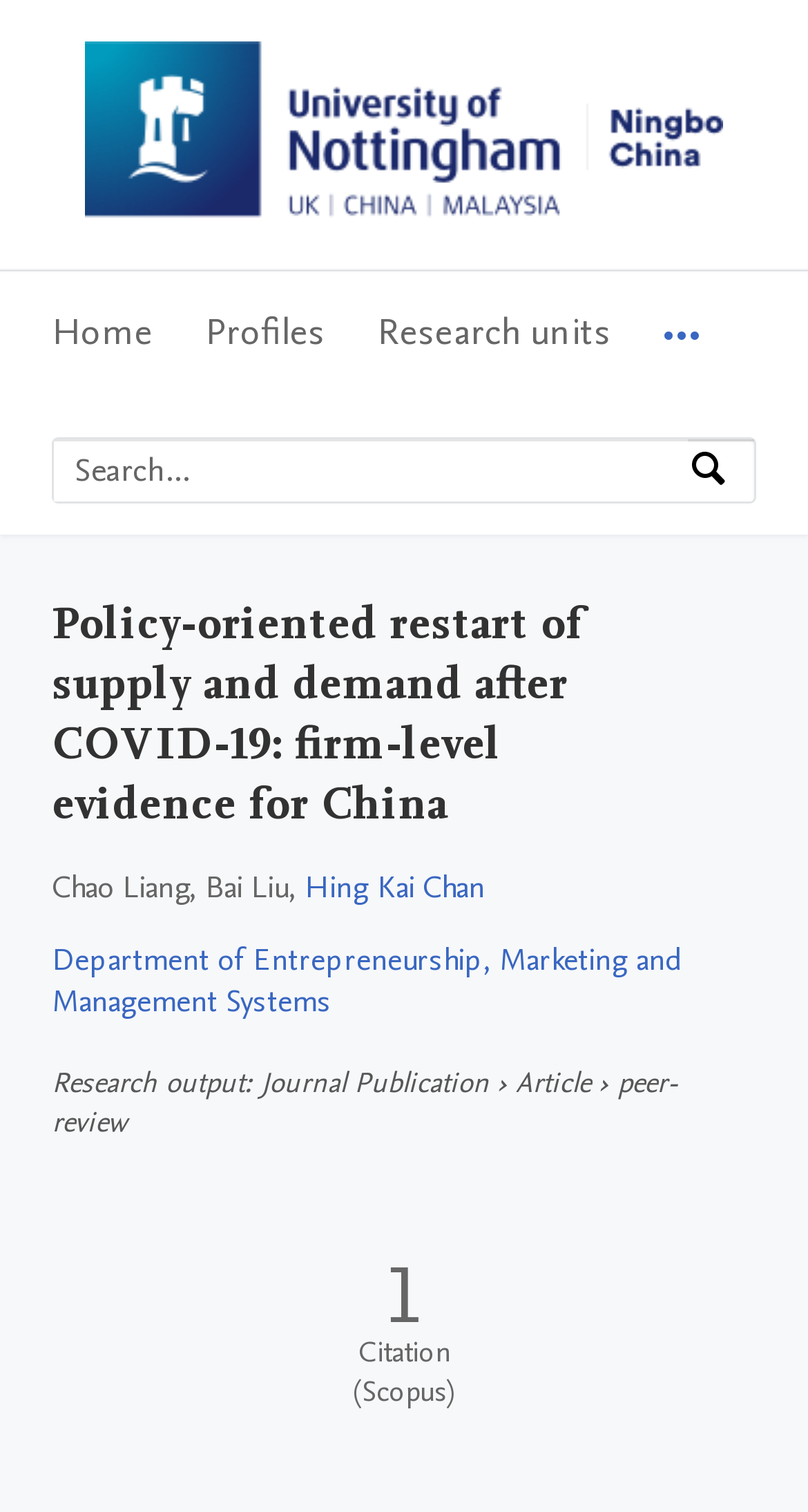Determine the bounding box coordinates for the area that should be clicked to carry out the following instruction: "View research output".

[0.064, 0.702, 0.303, 0.728]